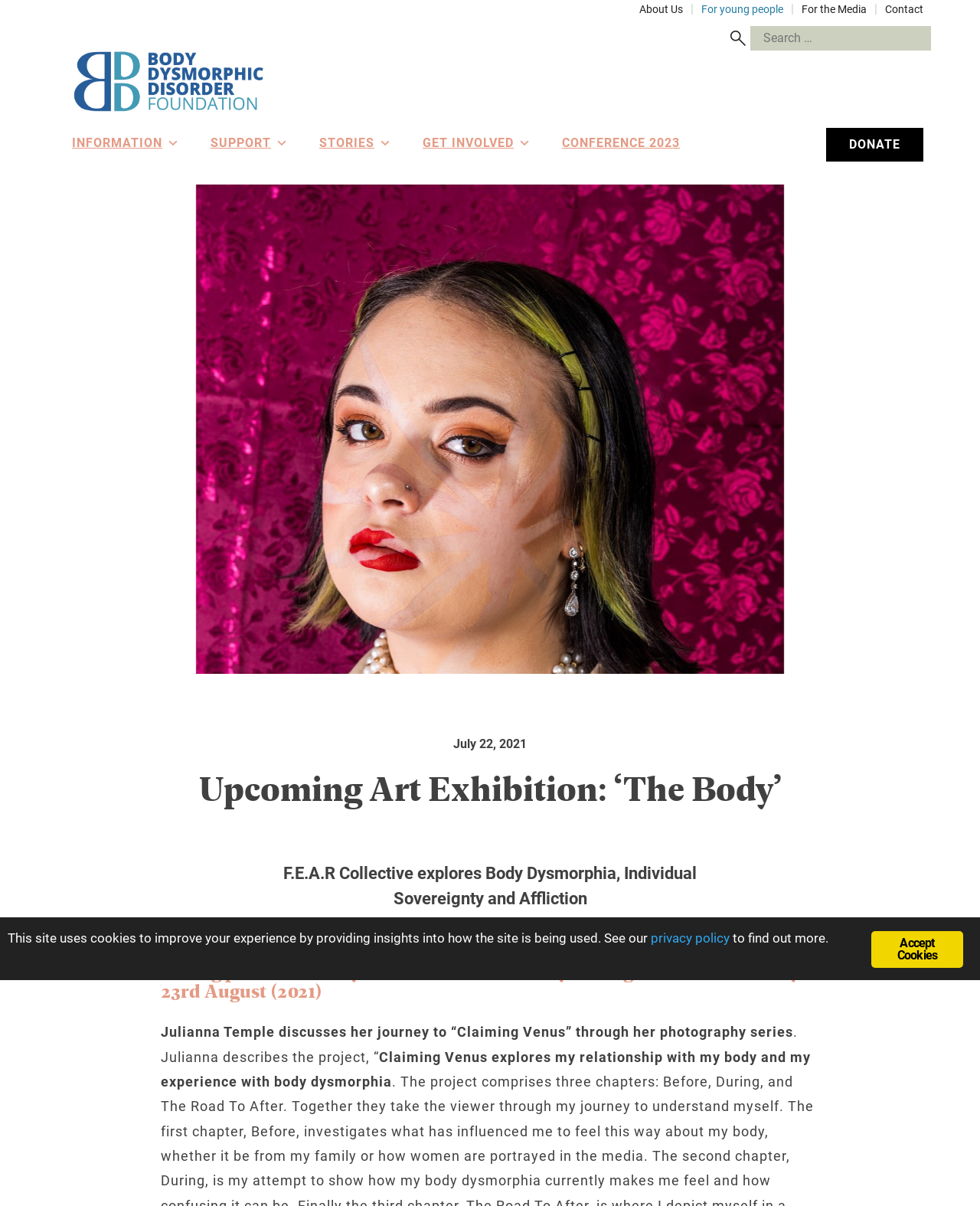Pinpoint the bounding box coordinates of the clickable area necessary to execute the following instruction: "Visit BDDF website". The coordinates should be given as four float numbers between 0 and 1, namely [left, top, right, bottom].

[0.05, 0.042, 0.294, 0.097]